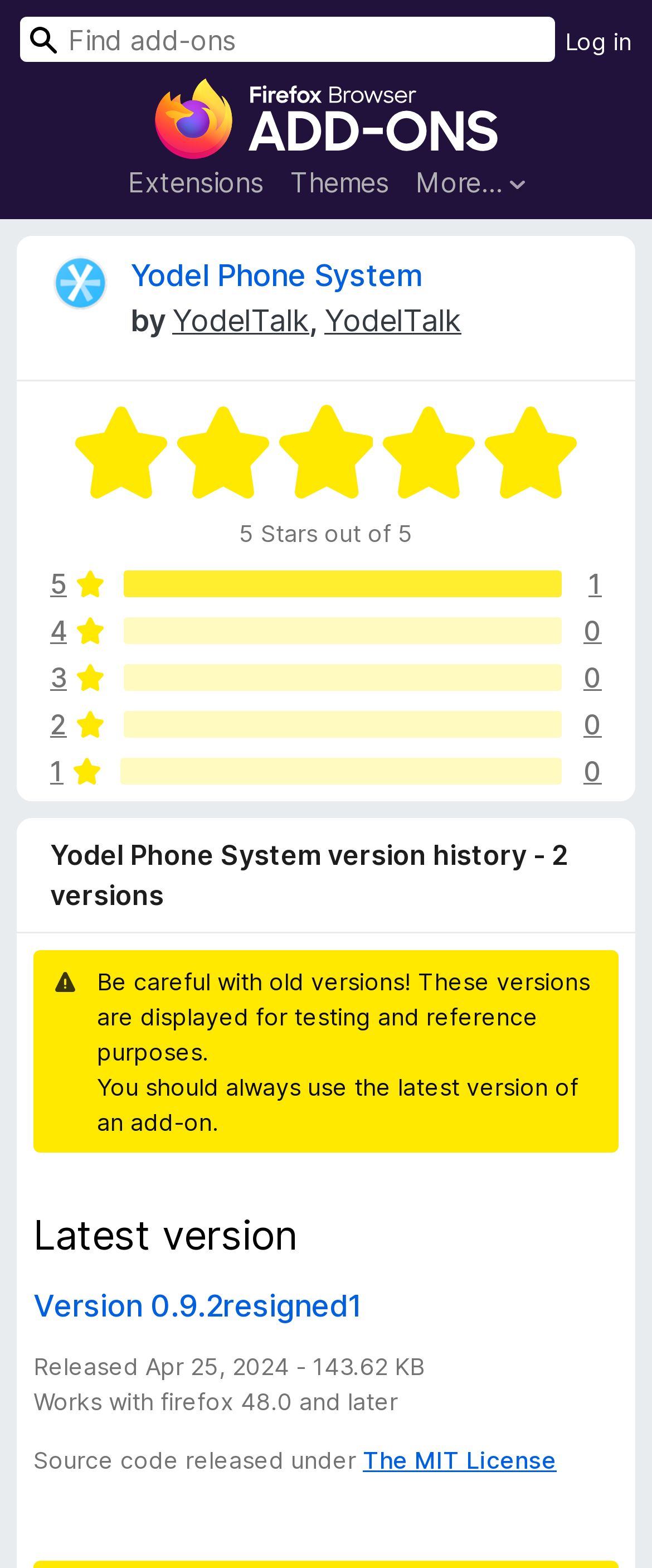Could you indicate the bounding box coordinates of the region to click in order to complete this instruction: "Learn more about The MIT License".

[0.556, 0.922, 0.854, 0.94]